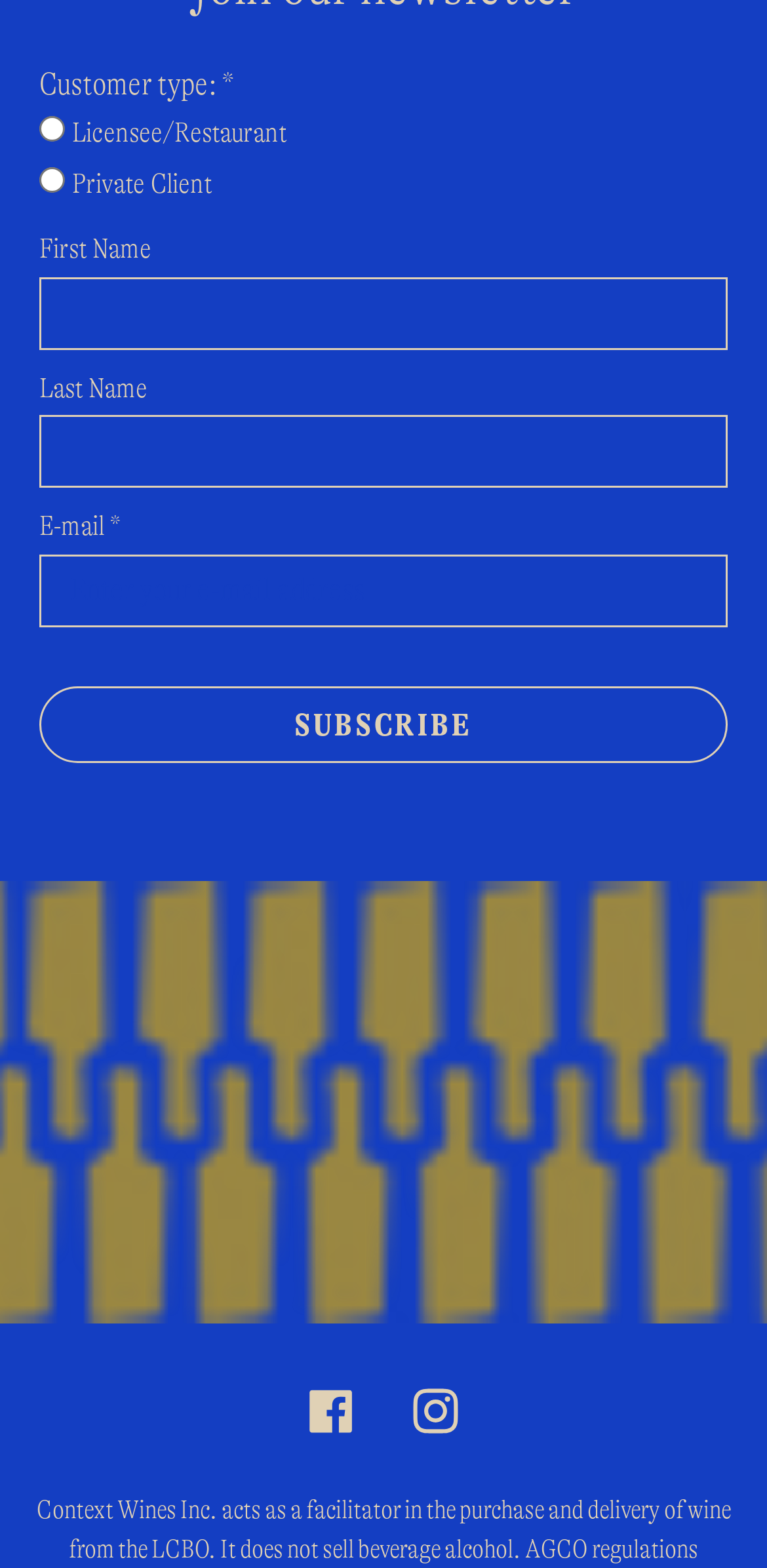Identify the bounding box coordinates of the specific part of the webpage to click to complete this instruction: "Visit Facebook page".

[0.403, 0.883, 0.462, 0.914]